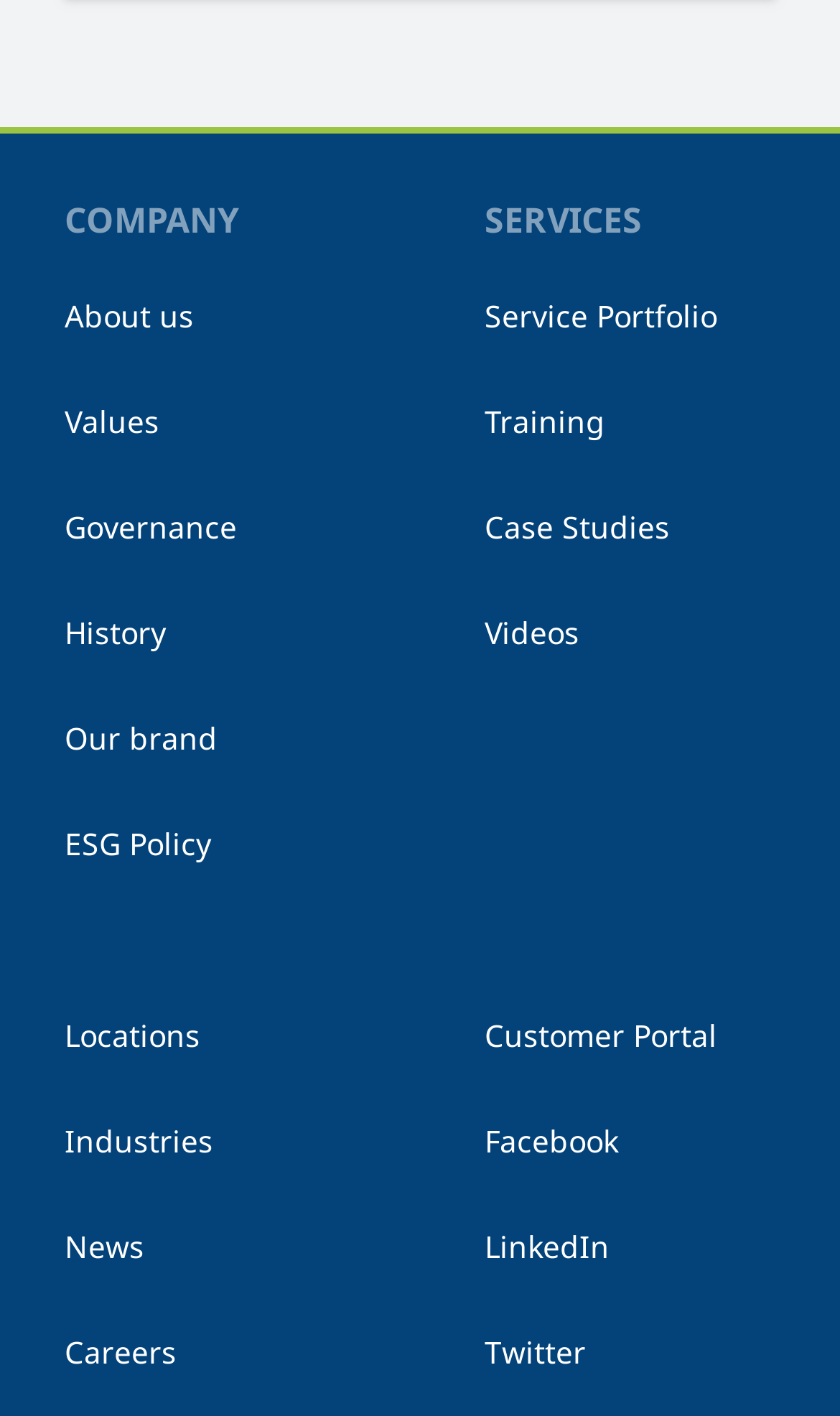What are the main sections of the website?
Carefully examine the image and provide a detailed answer to the question.

By analyzing the navigation elements, I found that the website has three main sections: 'Company' which includes links to 'About us', 'Values', 'Governance', 'History', 'Our brand', and 'ESG Policy'; 'Services' which includes links to 'Service Portfolio', 'Training', 'Case Studies', and 'Videos'; and 'Locations' which is a separate link.